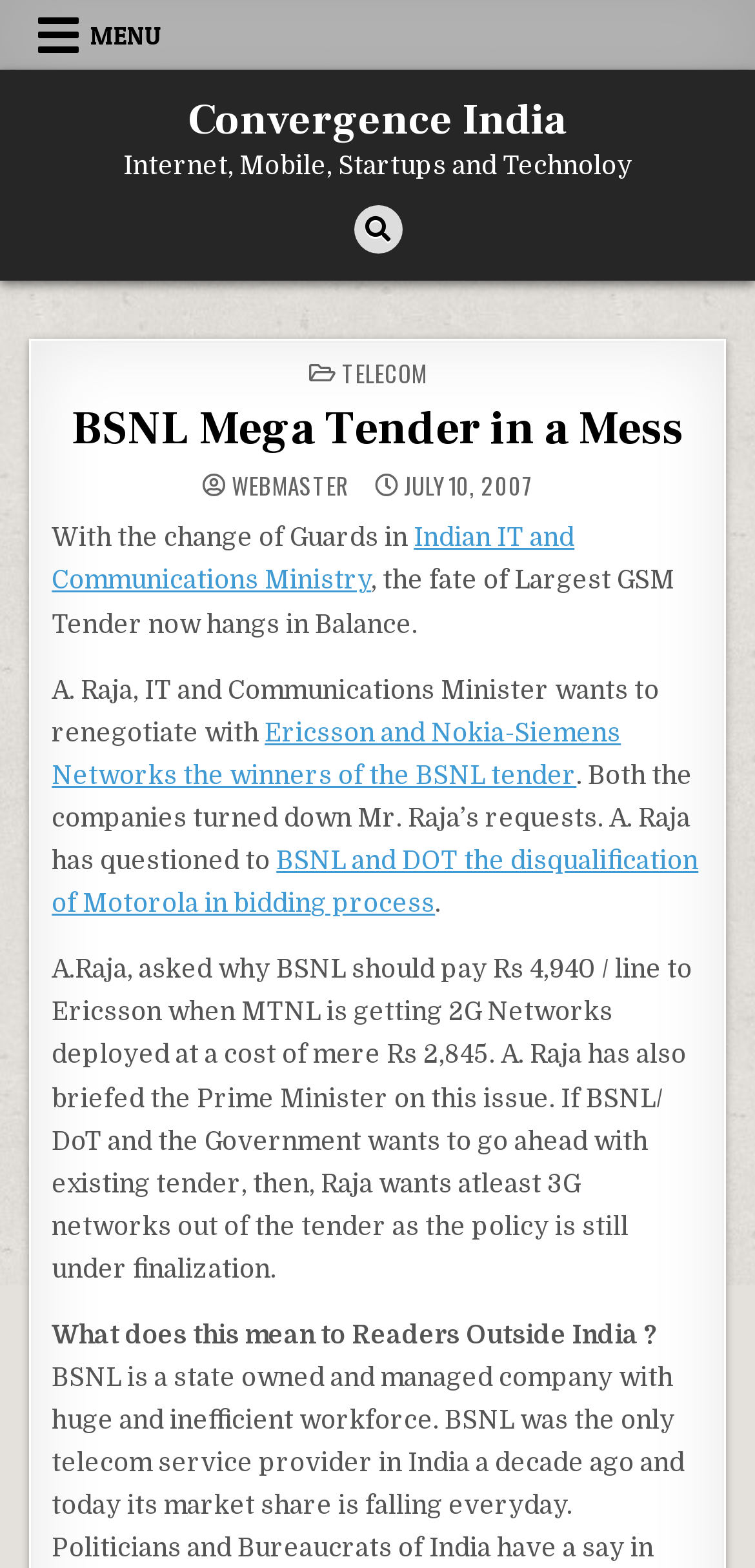Provide the bounding box coordinates of the HTML element described by the text: "Menu". The coordinates should be in the format [left, top, right, bottom] with values between 0 and 1.

[0.025, 0.0, 0.24, 0.044]